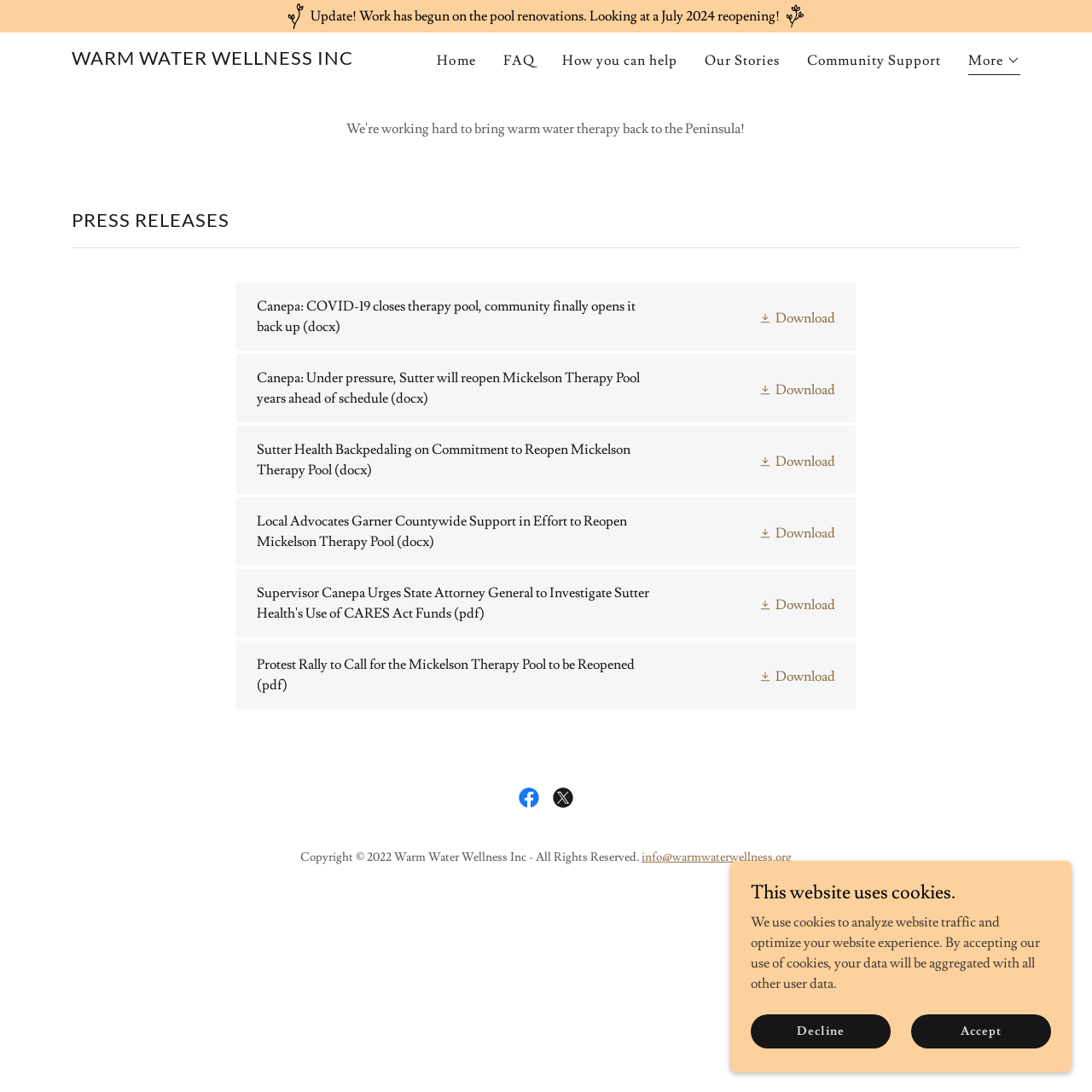Please identify the bounding box coordinates of the clickable element to fulfill the following instruction: "Download the 'Canepa: COVID-19 closes therapy pool, community finally opens it back up' press release". The coordinates should be four float numbers between 0 and 1, i.e., [left, top, right, bottom].

[0.694, 0.28, 0.765, 0.299]